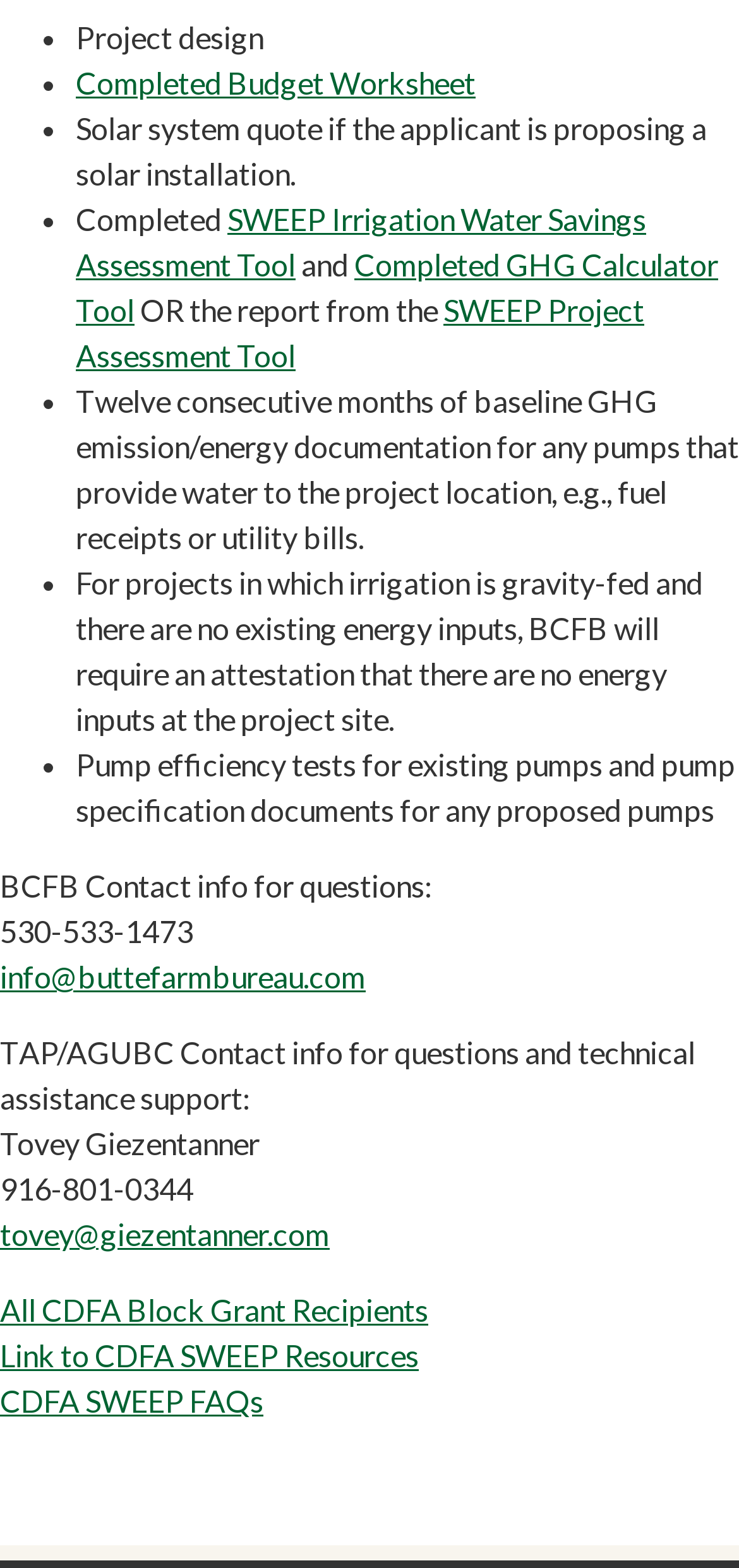Please specify the bounding box coordinates of the element that should be clicked to execute the given instruction: 'Get technical assistance support from Tovey Giezentanner'. Ensure the coordinates are four float numbers between 0 and 1, expressed as [left, top, right, bottom].

[0.0, 0.746, 0.262, 0.769]